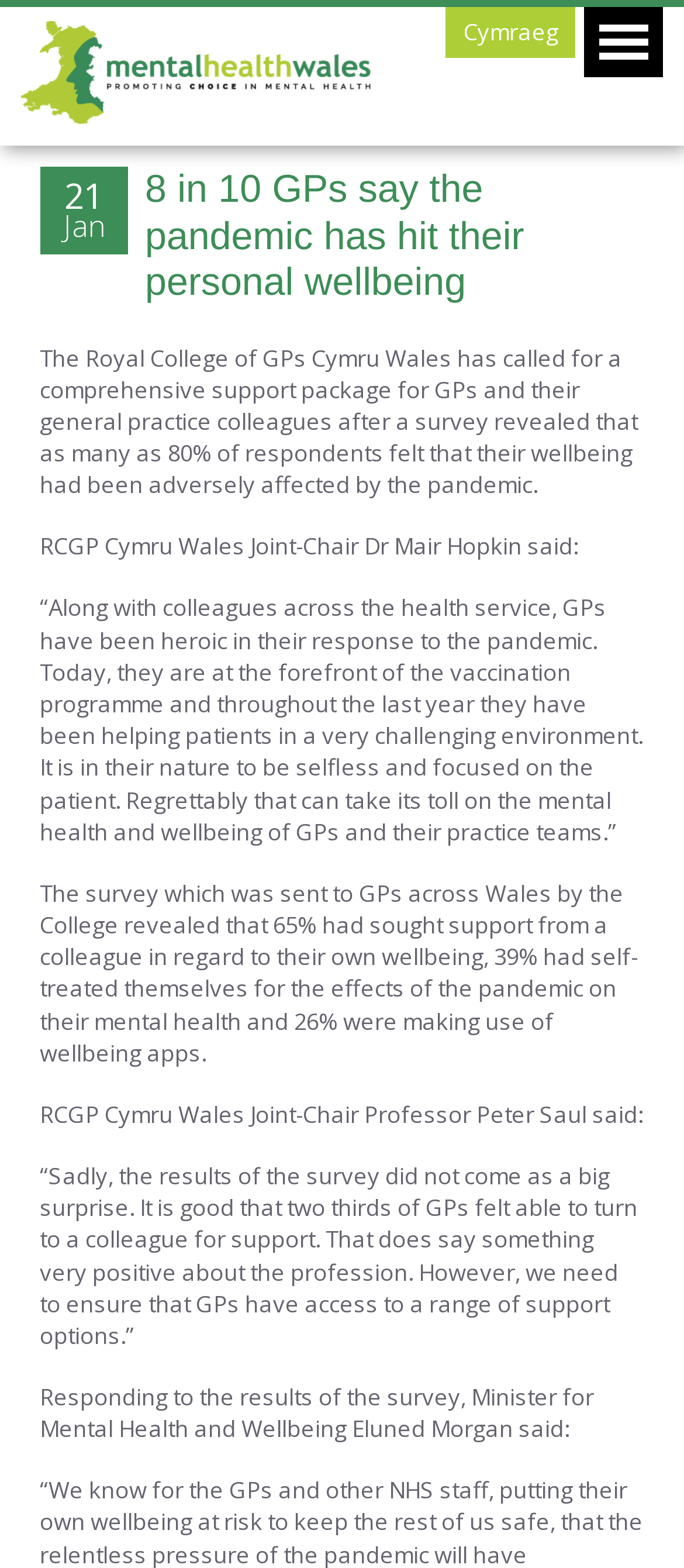Using the elements shown in the image, answer the question comprehensively: Who is the Joint-Chair of RCGP Cymru Wales?

The webpage mentions that RCGP Cymru Wales Joint-Chair Dr Mair Hopkin said something, and later it also mentions RCGP Cymru Wales Joint-Chair Professor Peter Saul said something, indicating that they are both Joint-Chairs.